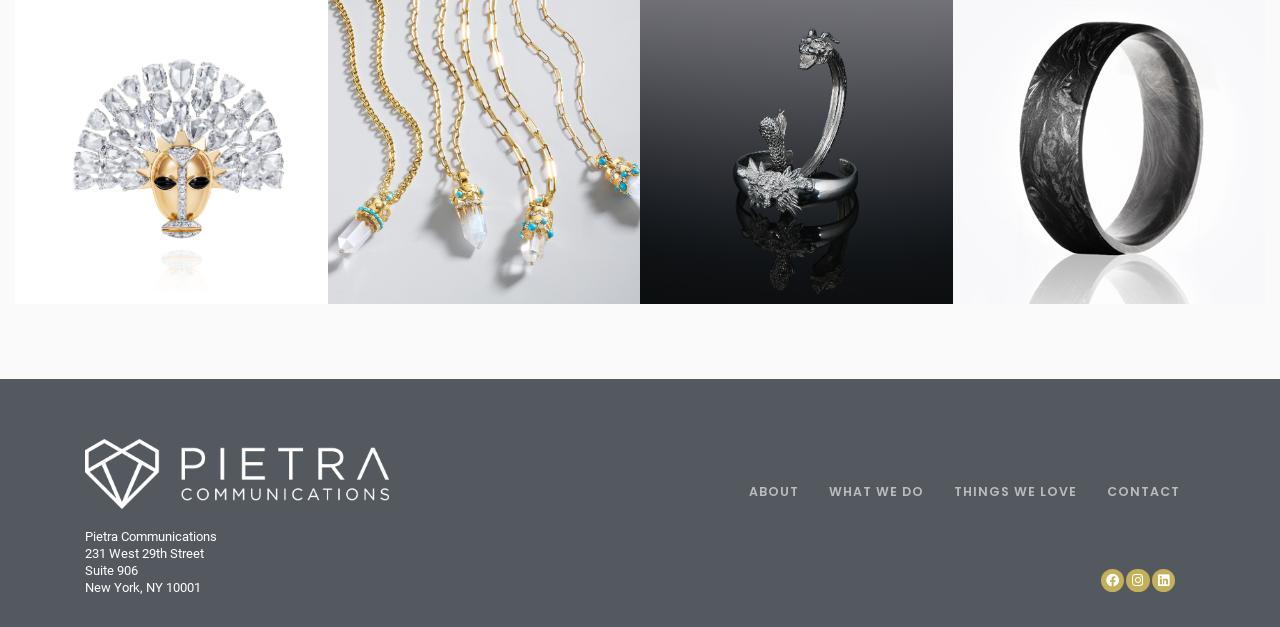Find and provide the bounding box coordinates for the UI element described here: "Contact". The coordinates should be given as four float numbers between 0 and 1: [left, top, right, bottom].

[0.853, 0.724, 0.934, 0.844]